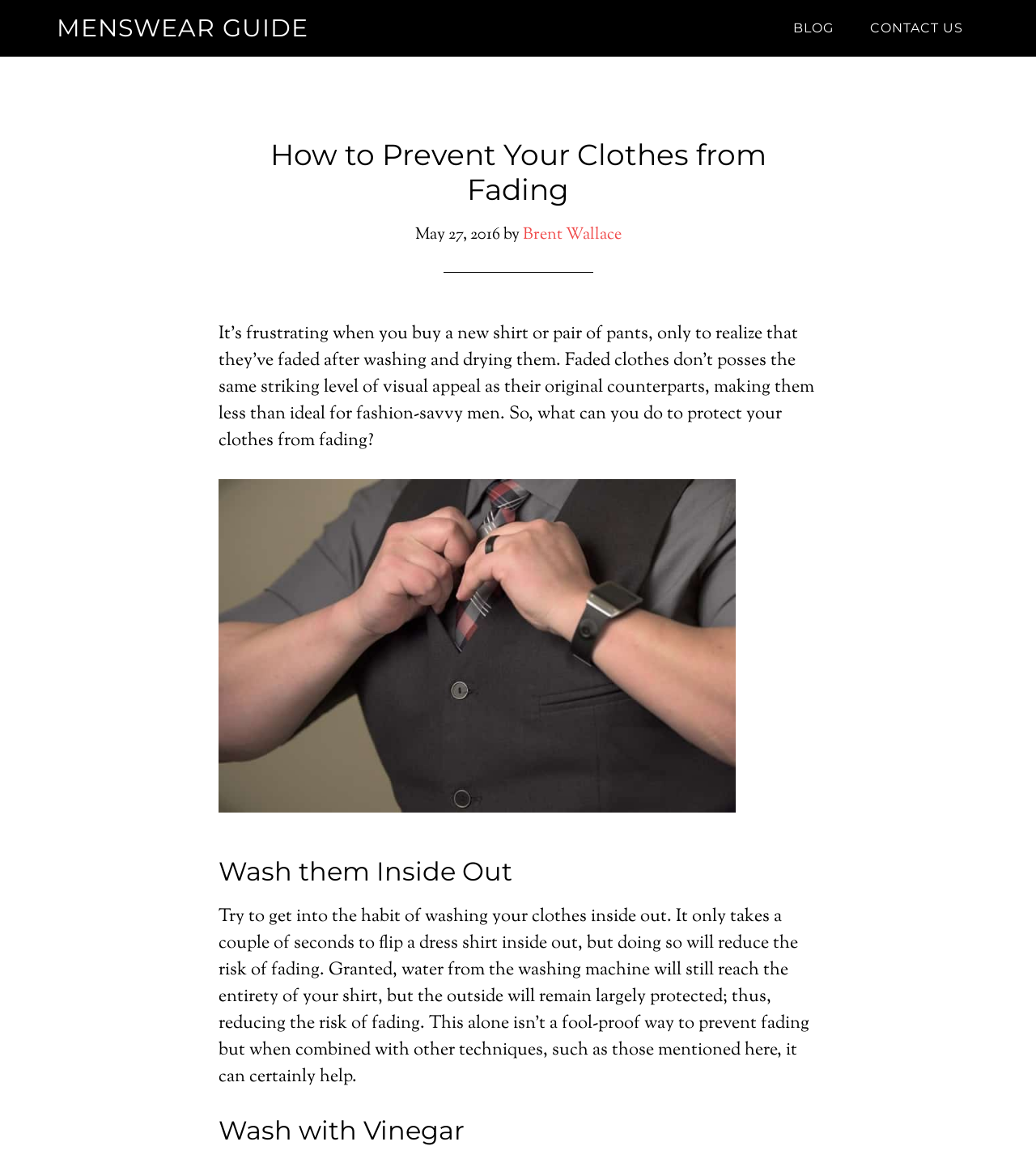Respond with a single word or phrase for the following question: 
What is the purpose of washing clothes with vinegar?

Reduce fading